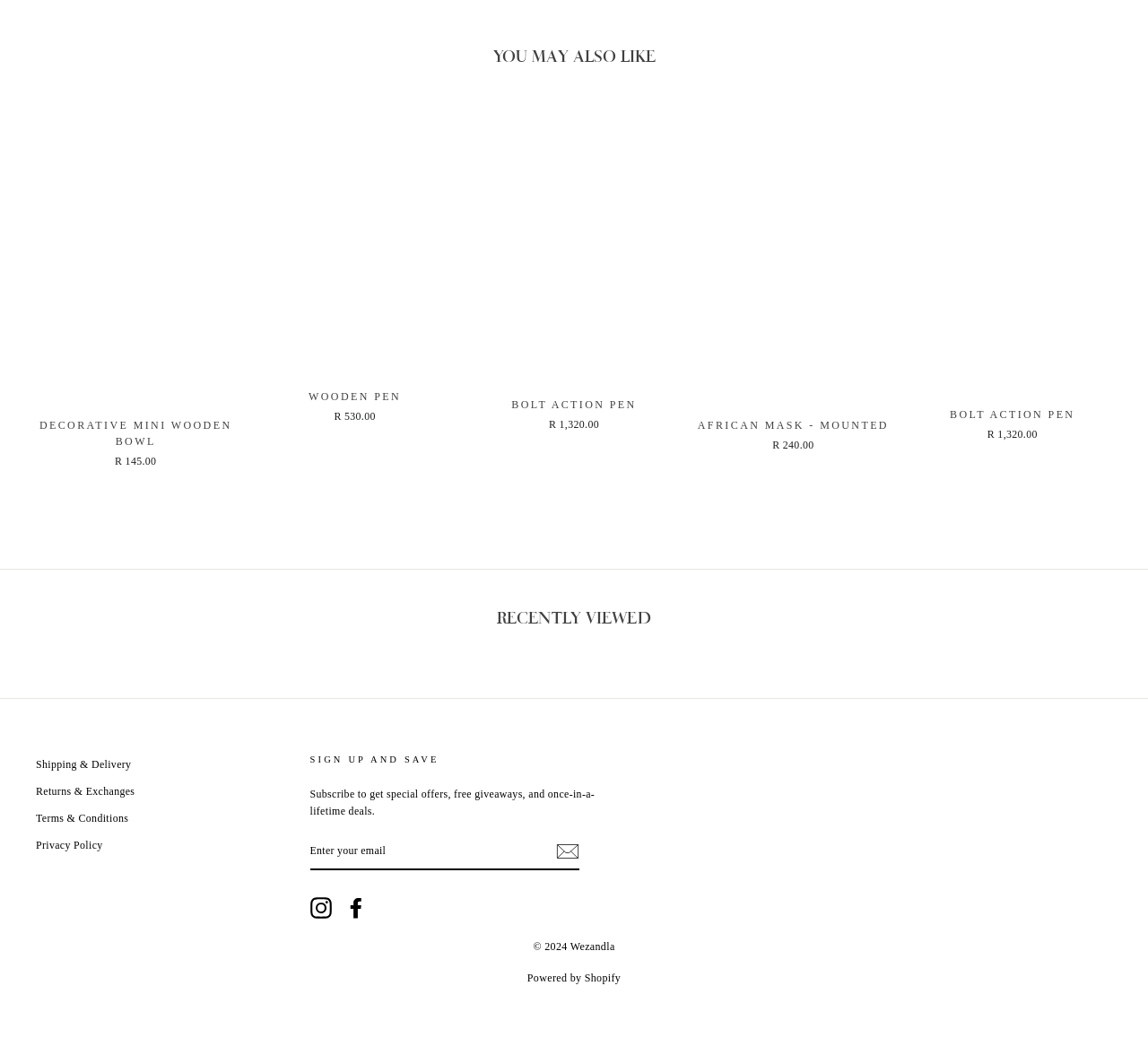Can you specify the bounding box coordinates of the area that needs to be clicked to fulfill the following instruction: "Subscribe to newsletter"?

[0.484, 0.803, 0.504, 0.824]